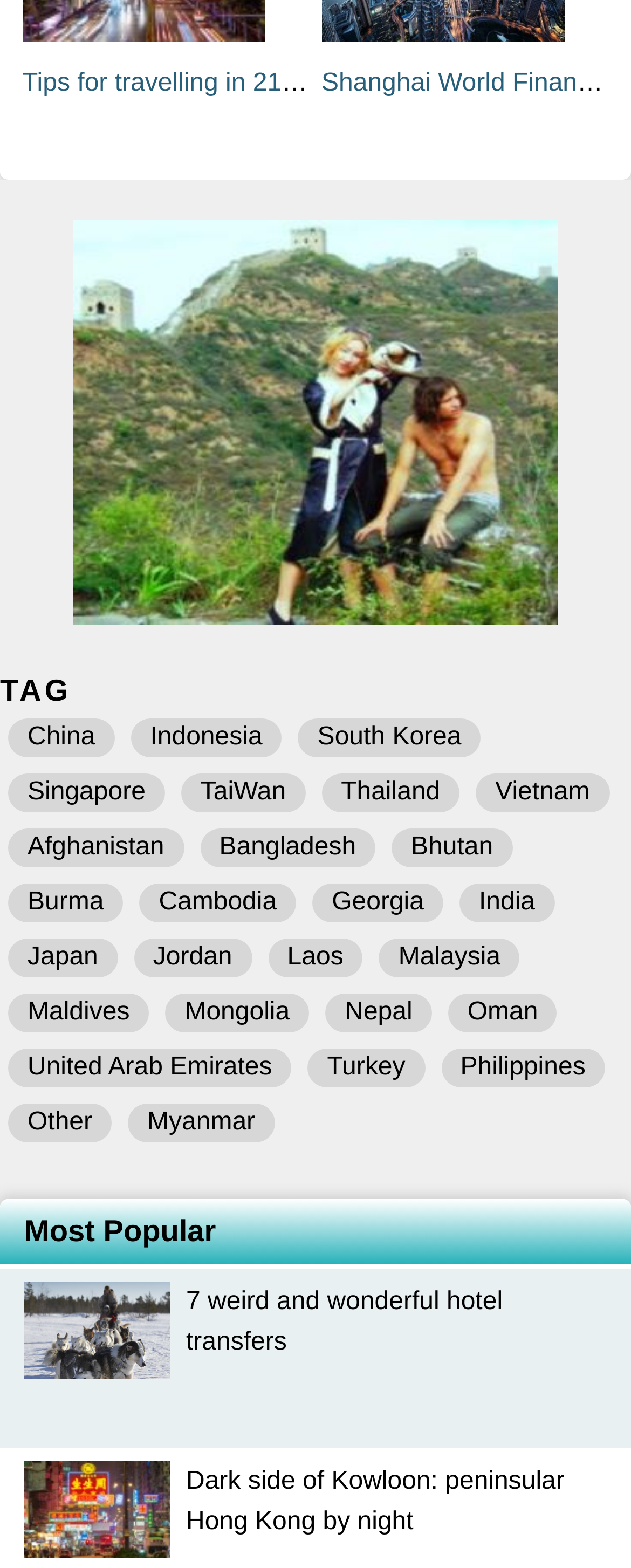Please identify the bounding box coordinates of the clickable element to fulfill the following instruction: "Explore the link to China". The coordinates should be four float numbers between 0 and 1, i.e., [left, top, right, bottom].

[0.013, 0.458, 0.182, 0.483]